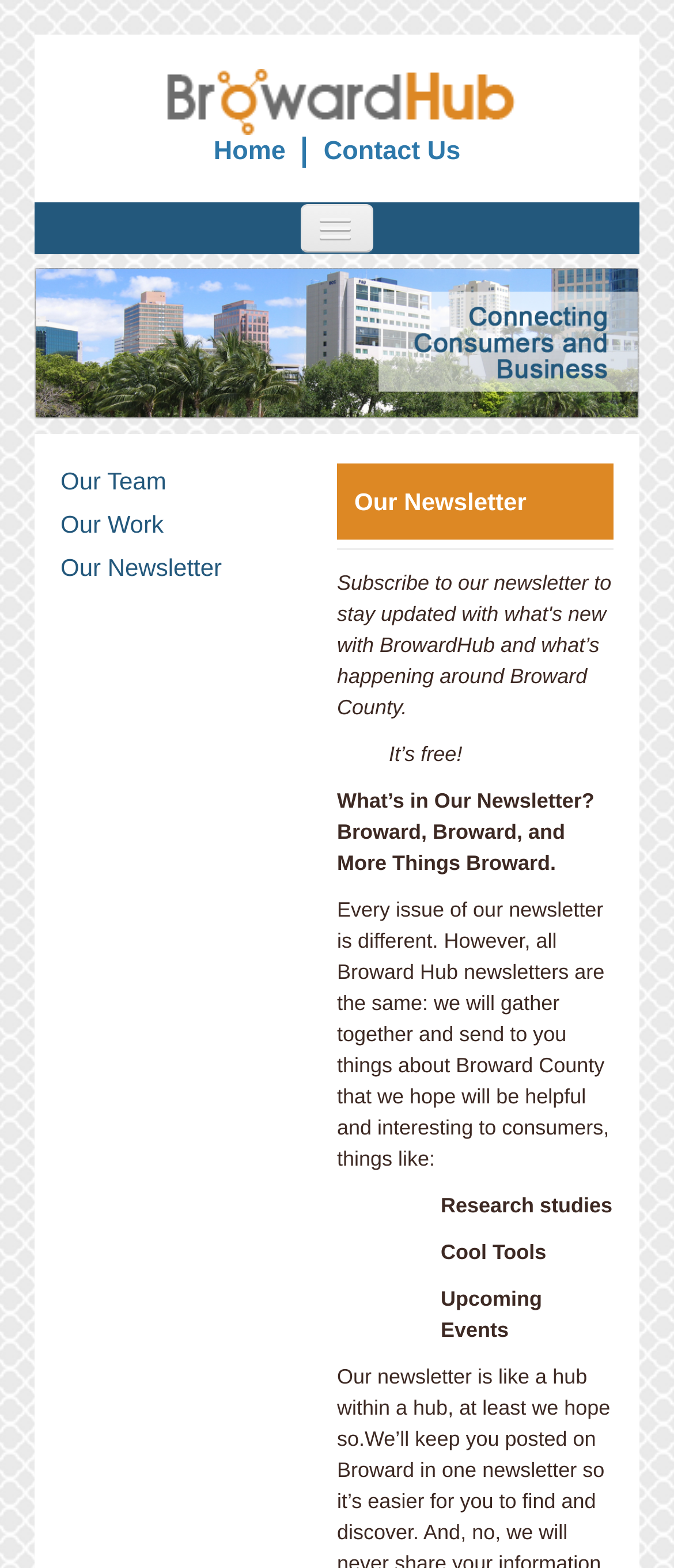Could you determine the bounding box coordinates of the clickable element to complete the instruction: "Read about Our Newsletter"? Provide the coordinates as four float numbers between 0 and 1, i.e., [left, top, right, bottom].

[0.5, 0.295, 0.91, 0.344]